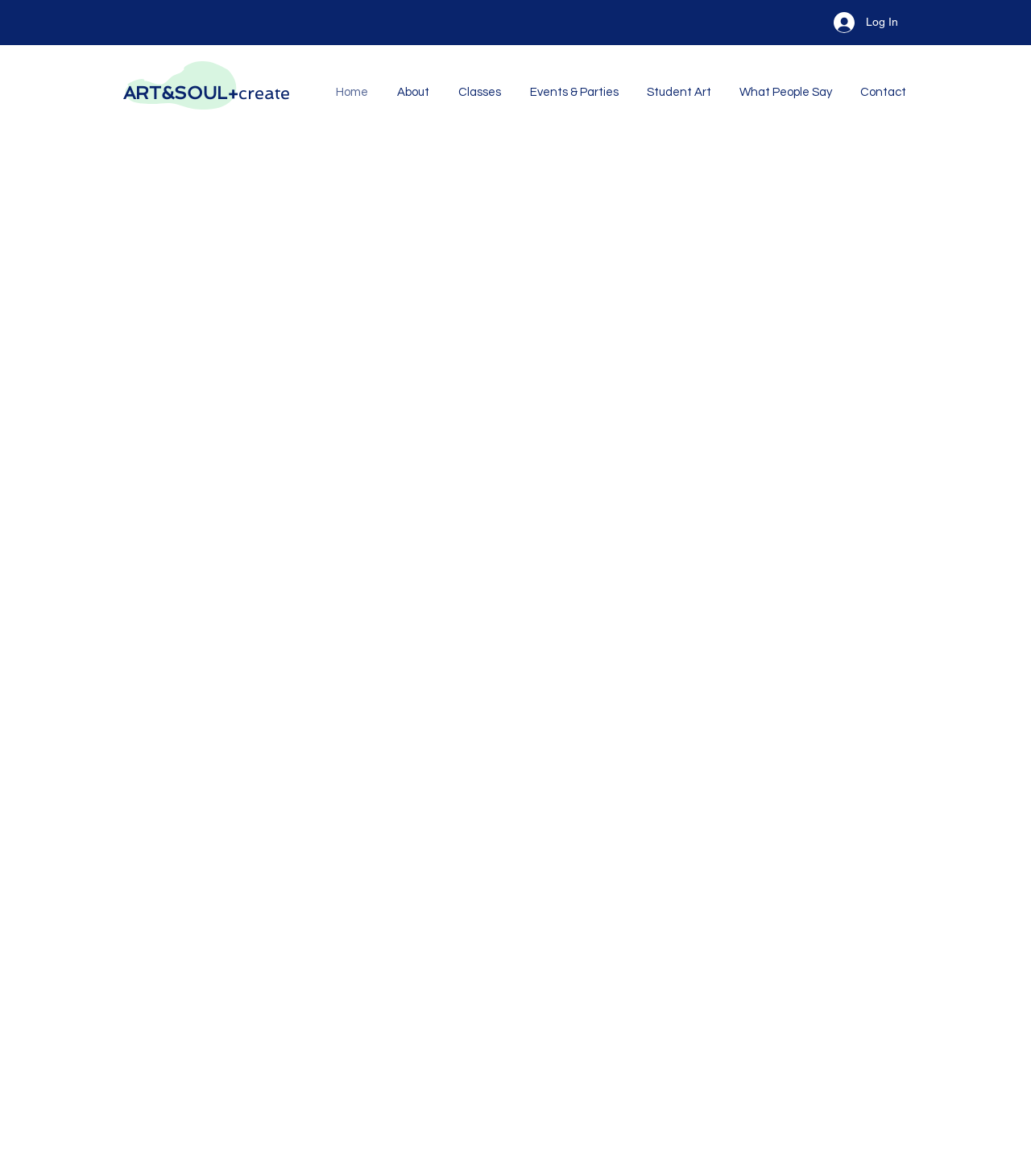Create a detailed narrative describing the layout and content of the webpage.

The webpage is the homepage of Art&Soul+create, a platform that offers art classes, birthday parties, and corporate events. At the top right corner, there is a "Log In" button accompanied by a small image. Below it, there is a large image that takes up a significant portion of the top section of the page.

The main heading "ART&SOUL+create" is located at the top left, with a link to the same title right below it. To the right of the heading, there is a navigation menu labeled "Site" that contains links to various pages, including "Home", "About", "Classes", "Events & Parties", "Student Art", "What People Say", and "Contact".

Below the navigation menu, there is a prominent heading that reads "Art Classes for Kids, Birthday Parties, Corporate Events!" followed by a brief welcome message and a "Book Now!" link. The page also features a quote about the importance of participating in the arts, which is placed in the middle of the page.

Further down, there are three sections that provide more information about the programs offered by Art&Soul+create. The first section is headed "Programs" and describes the types of projects that can be explored. The second section is titled "Visual Art & Mindfulness for Children" and provides more details about the programs for kids. Throughout the page, there are several blocks of text that provide additional information about the platform's mission and values.